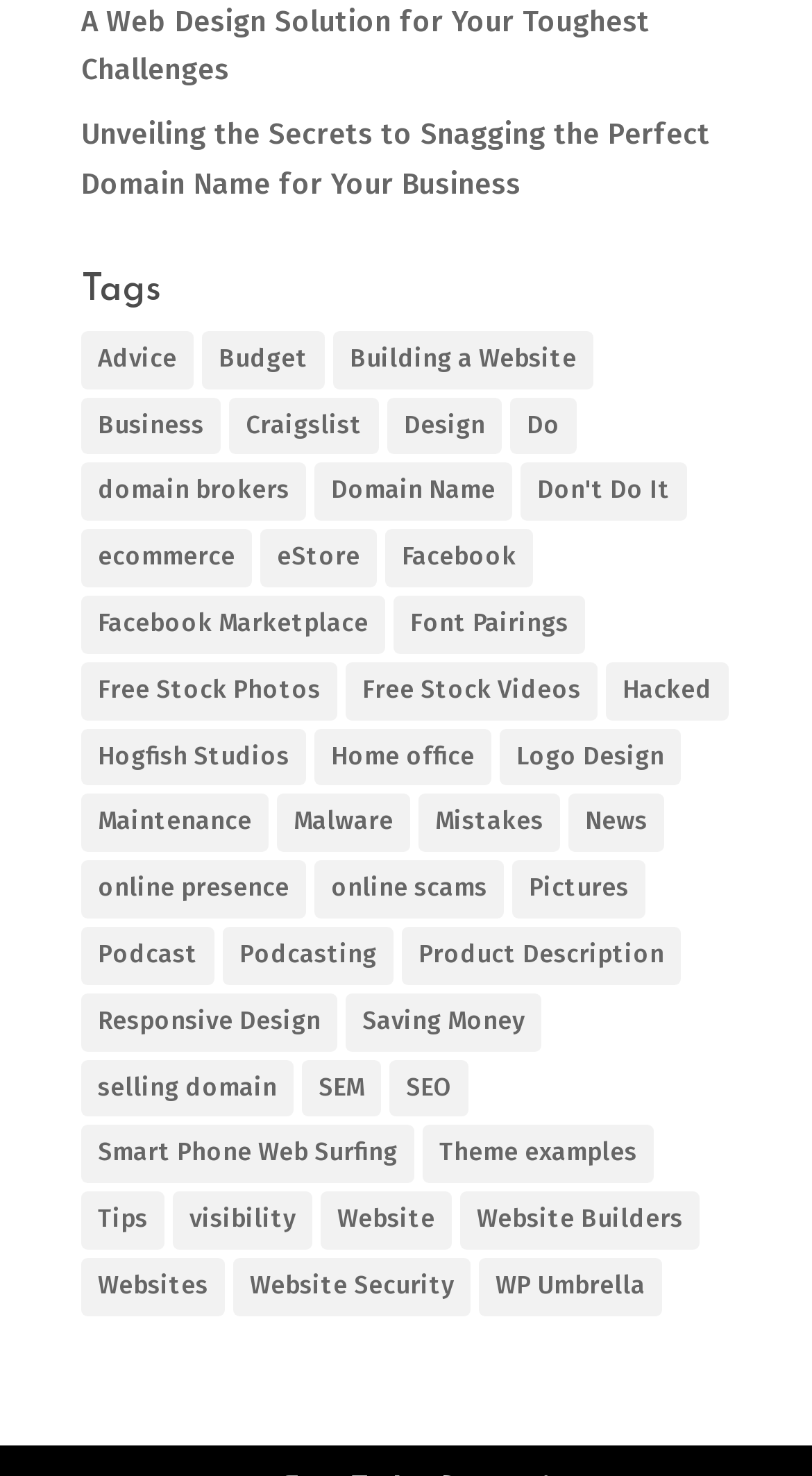How many items are under the 'Building a Website' category?
Can you provide an in-depth and detailed response to the question?

I can see that the webpage has a link 'Building a Website (3 items)' which indicates that there are 3 items under this category.